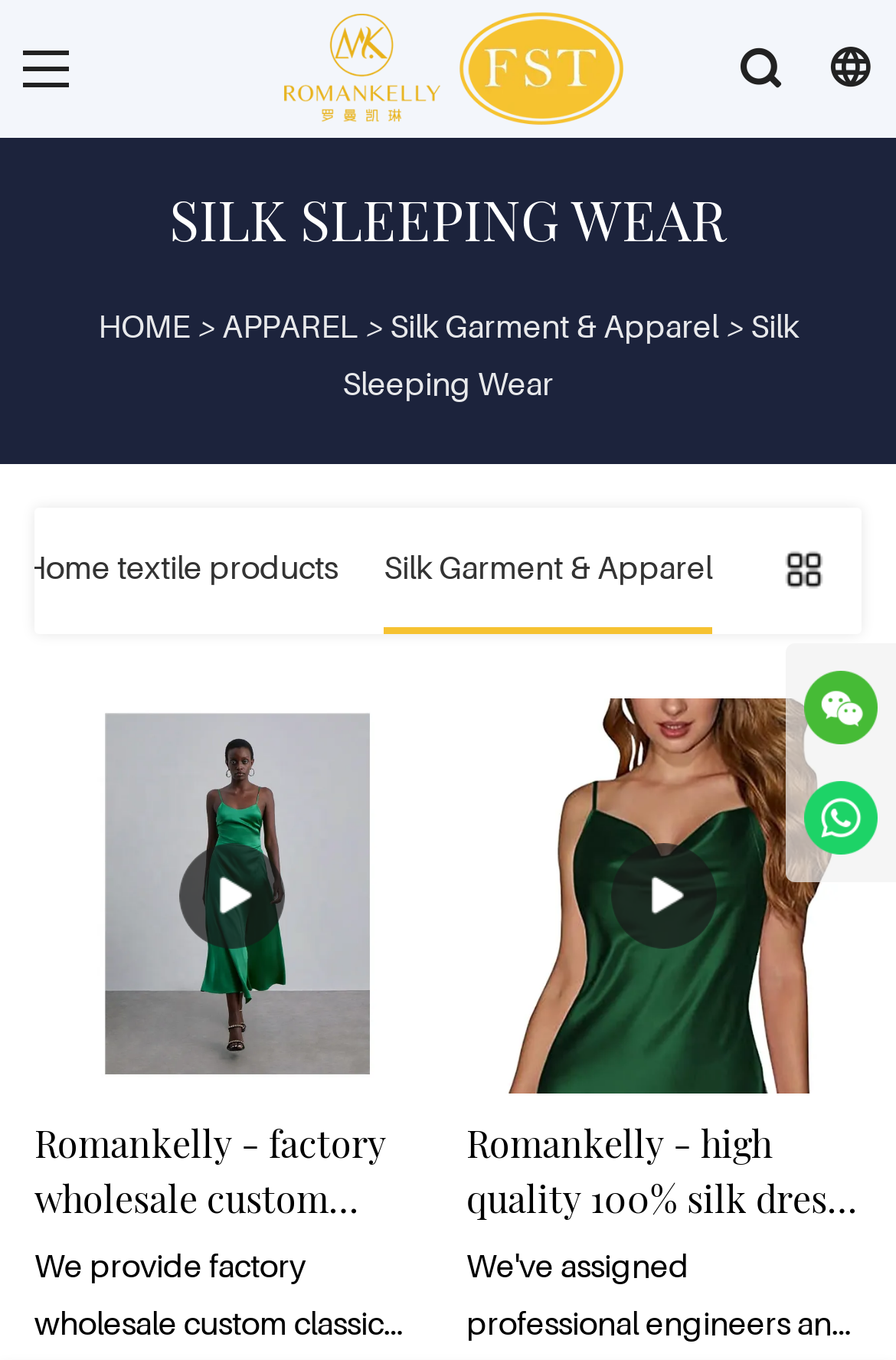Locate the bounding box coordinates of the element I should click to achieve the following instruction: "Learn more about 'Romankelly - factory wholesale custom classic gown design top grade skirt silk spaghetti strap bow tie backless design woman summer dress Slip Dress'".

[0.038, 0.514, 0.479, 0.804]